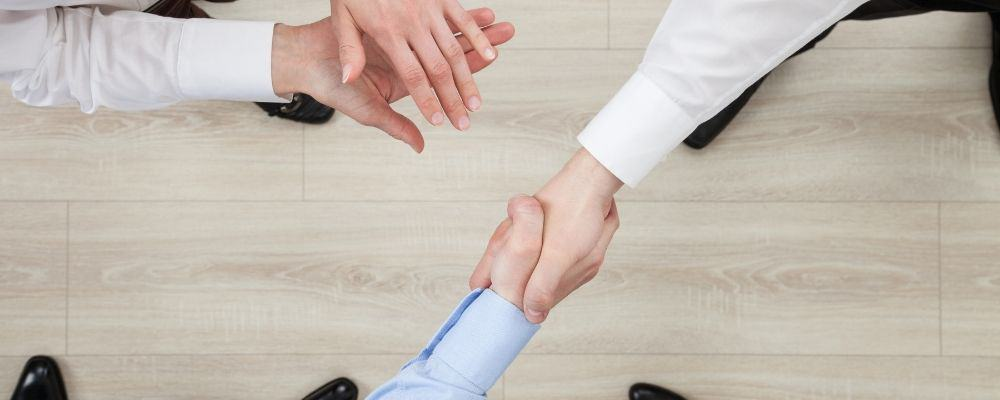What is the context of the dispute resolution depicted in the image?
Could you answer the question with a detailed and thorough explanation?

The caption explains that the image represents the theme of expat mediation, emphasizing the importance of dialogue and compromise in resolving disputes, particularly in the context of child custodianship issues faced by expatriate families.